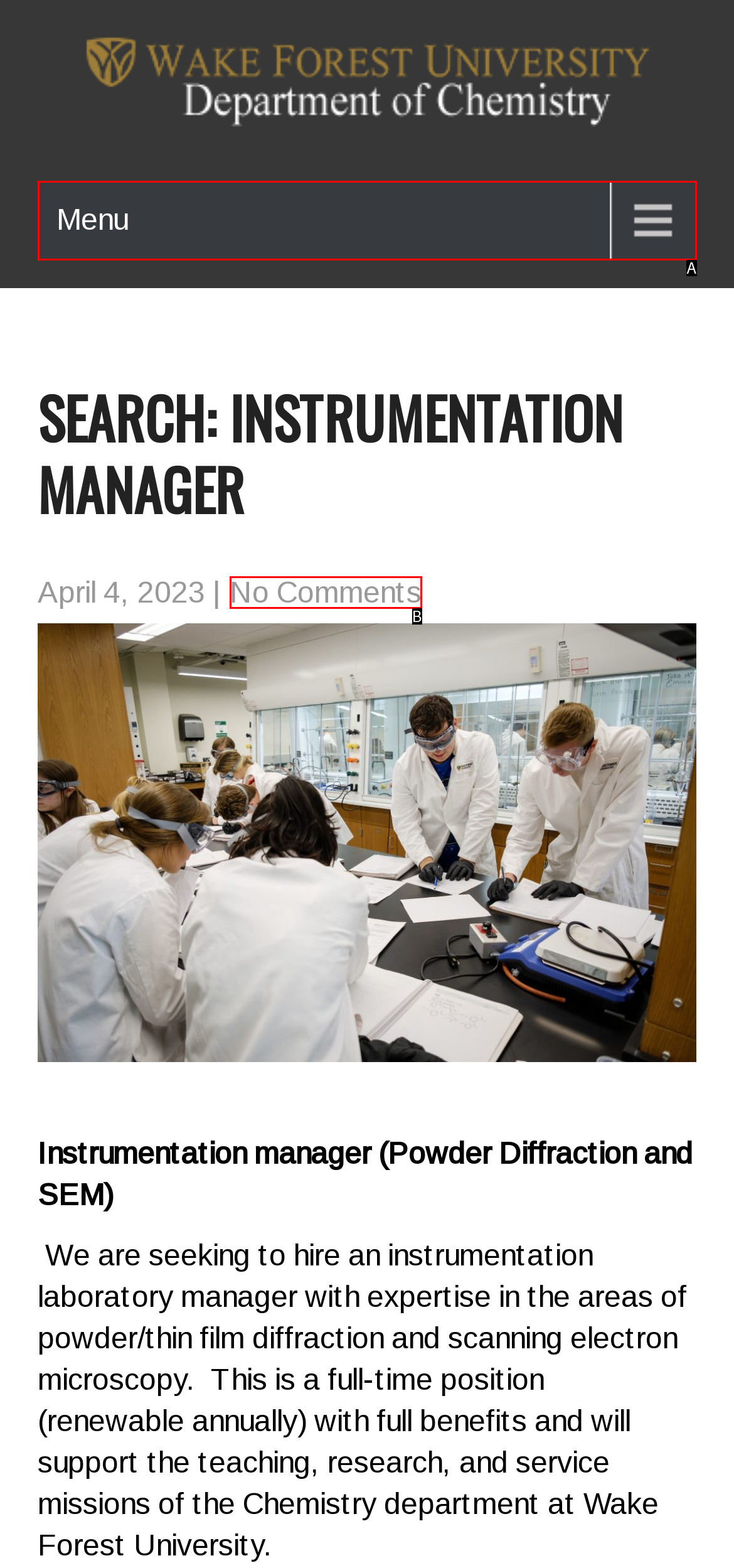Based on the element described as: Menu
Find and respond with the letter of the correct UI element.

A